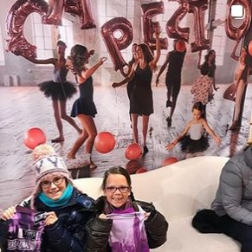What is the weather like outside?
Provide a one-word or short-phrase answer based on the image.

Chilly